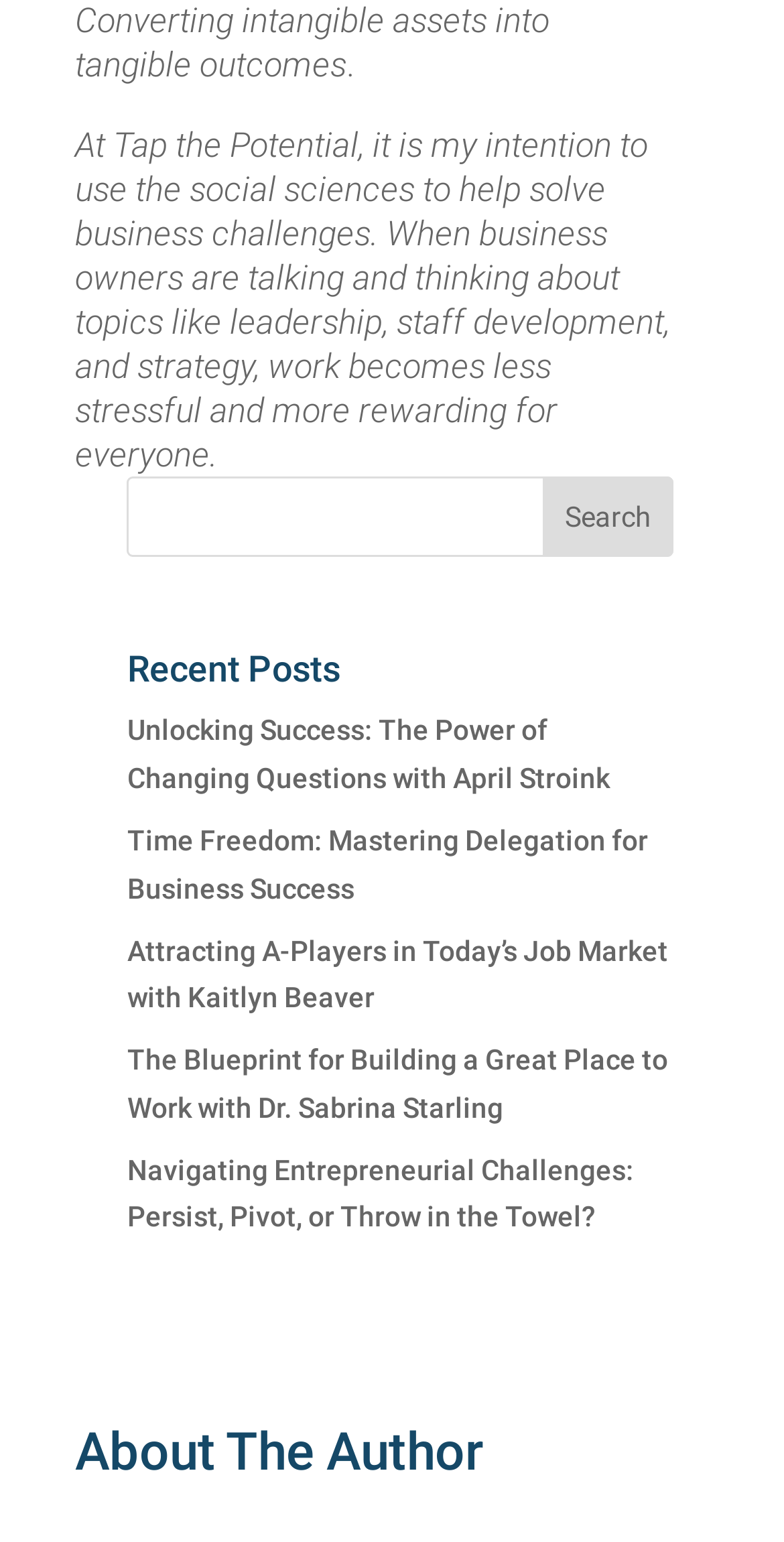Use a single word or phrase to answer the question: 
How many recent posts are listed?

5